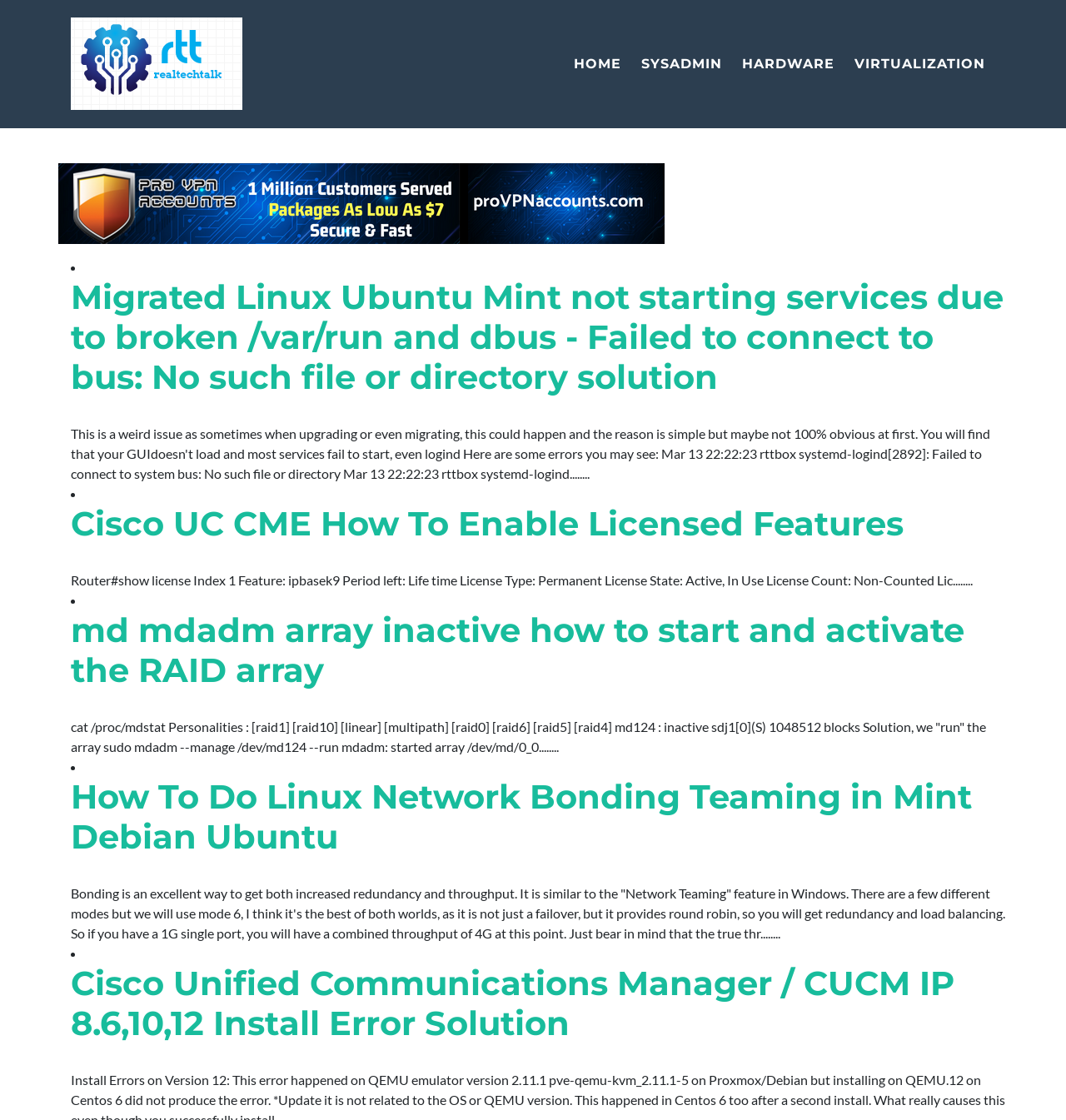Please determine the bounding box coordinates of the element's region to click for the following instruction: "Click on the link 'Cisco UC CME How To Enable Licensed Features'".

[0.066, 0.449, 0.848, 0.486]